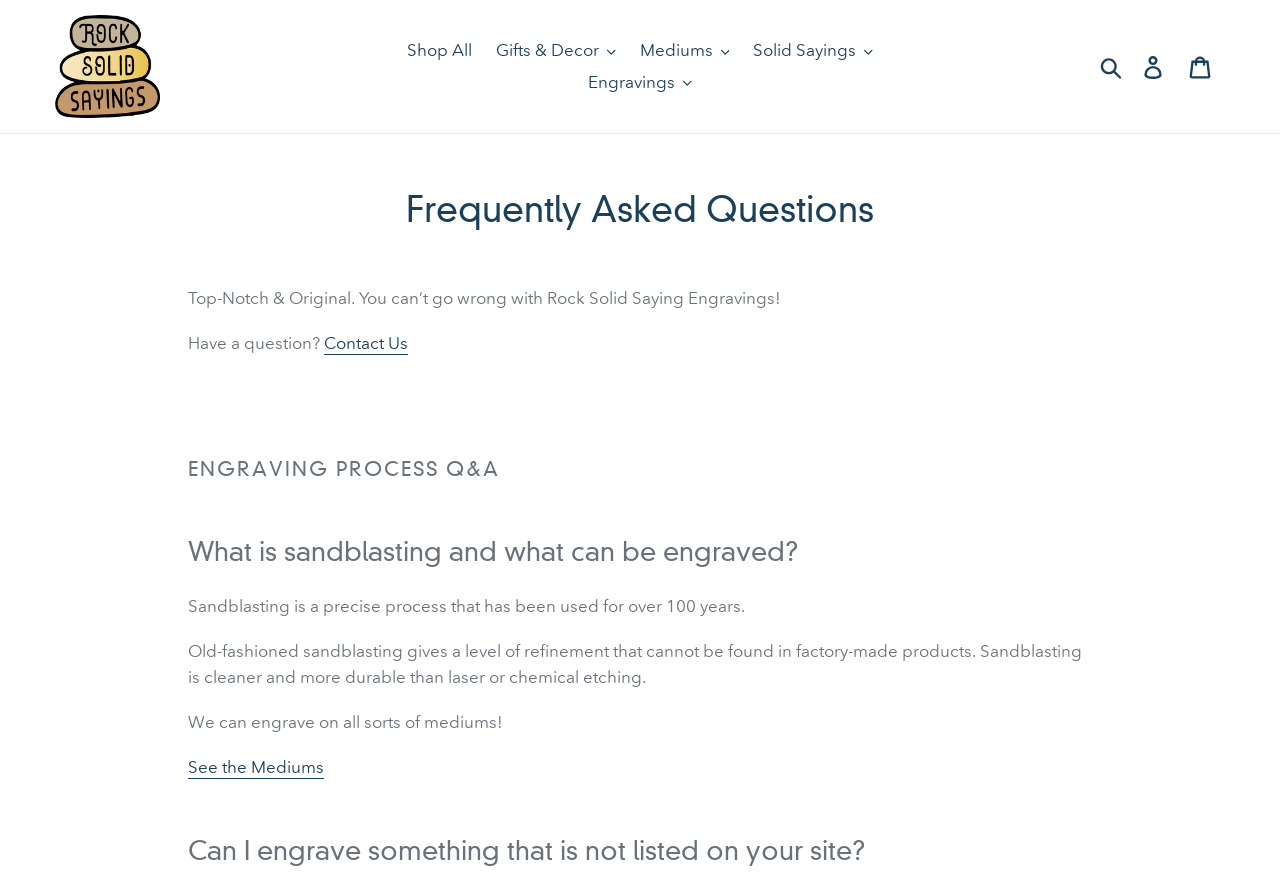Please answer the following question using a single word or phrase: 
What is the name of the company?

Rock Solid Sayings Engraving